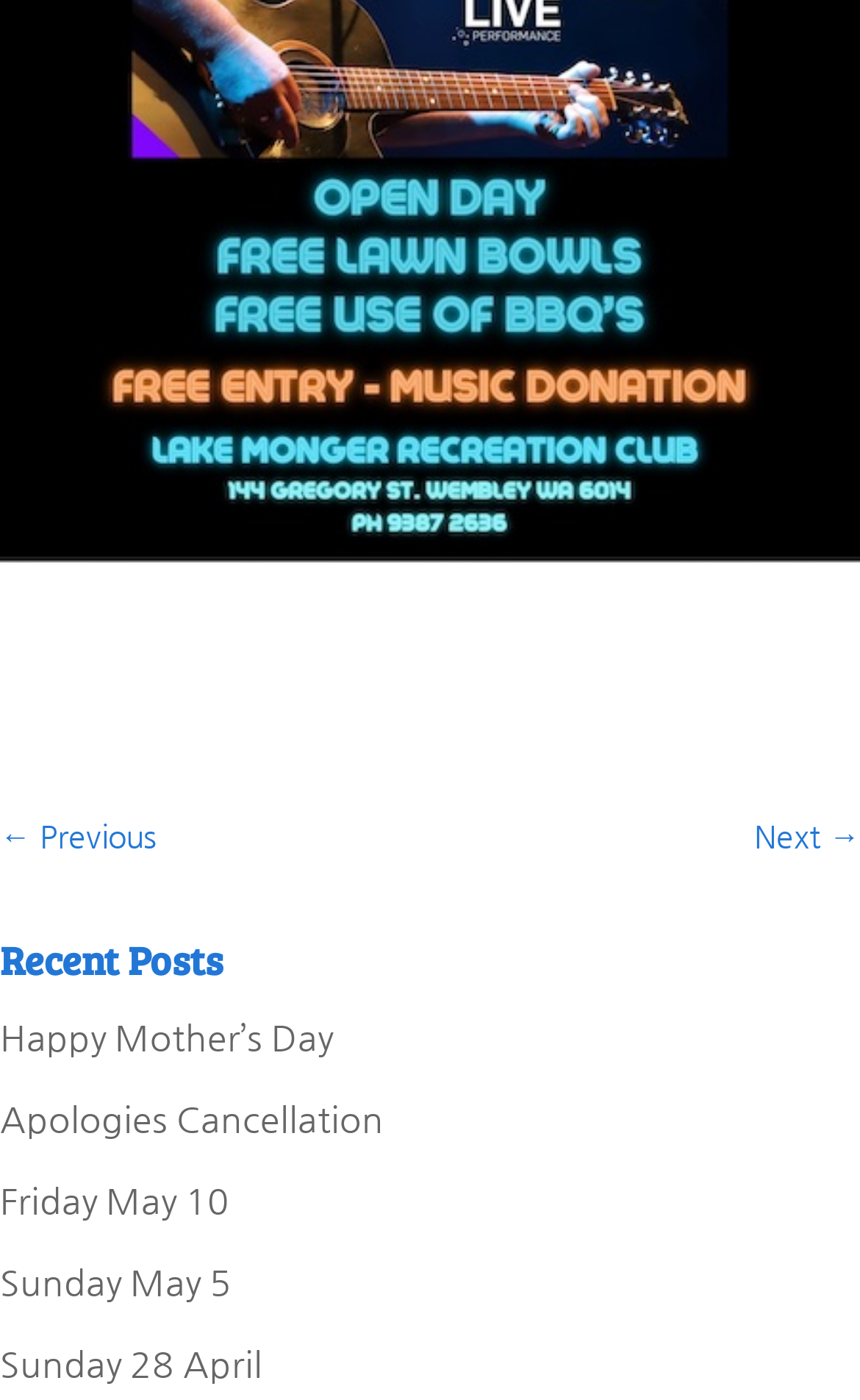Reply to the question with a brief word or phrase: What is the title of the section?

Recent Posts